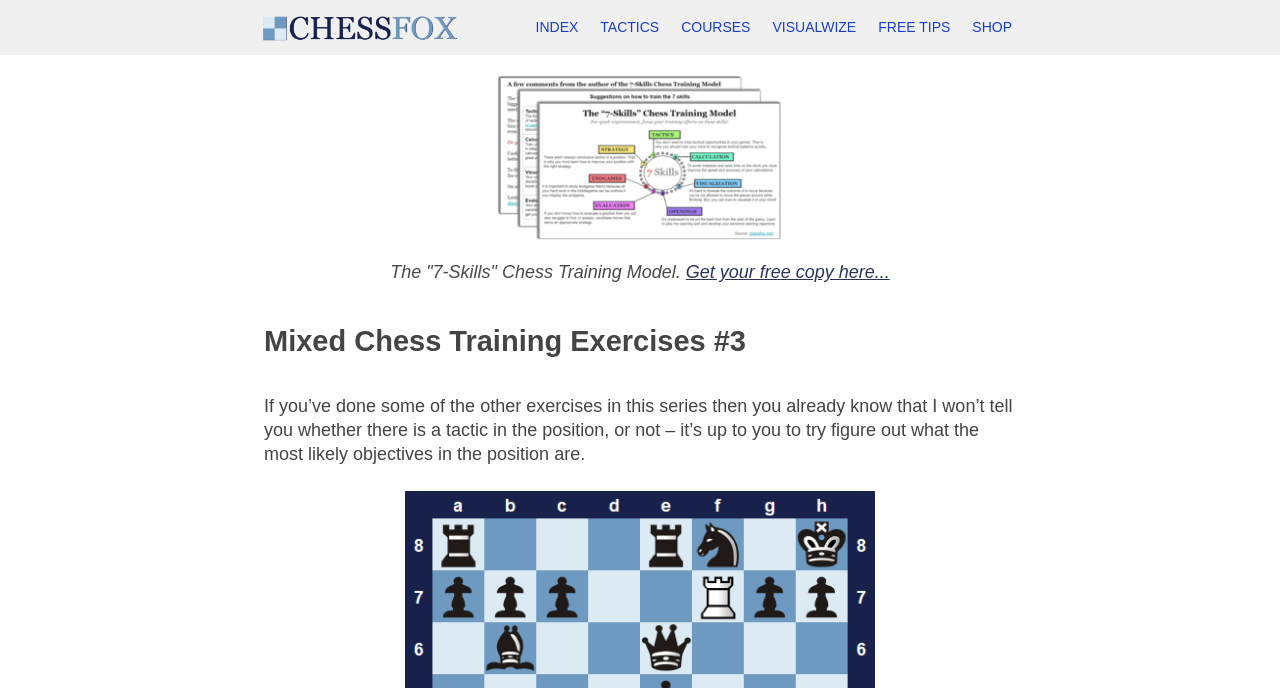Please determine the headline of the webpage and provide its content.

Mixed Chess Training Exercises #3